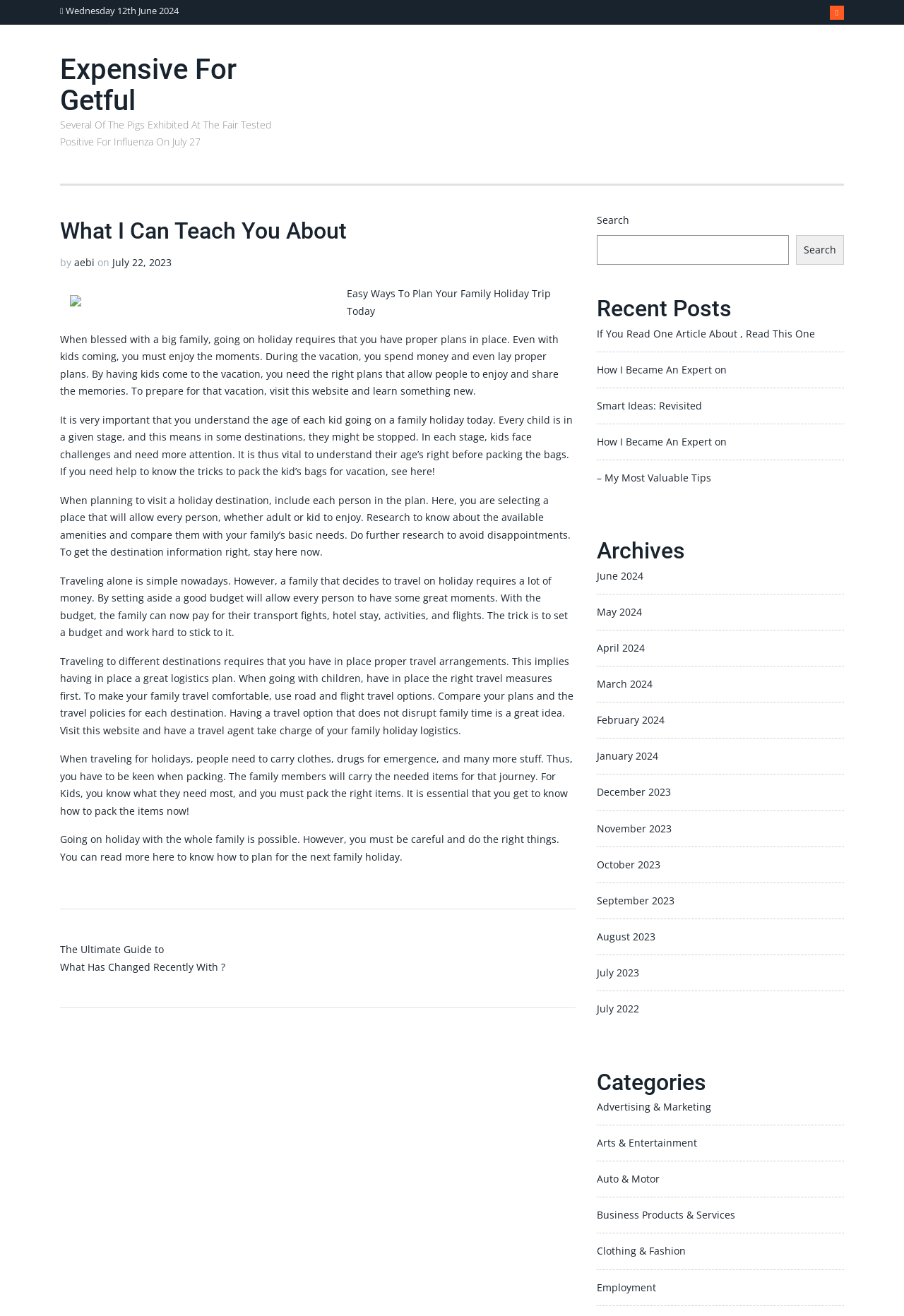Find the bounding box coordinates of the clickable region needed to perform the following instruction: "Search for something". The coordinates should be provided as four float numbers between 0 and 1, i.e., [left, top, right, bottom].

[0.66, 0.179, 0.873, 0.201]